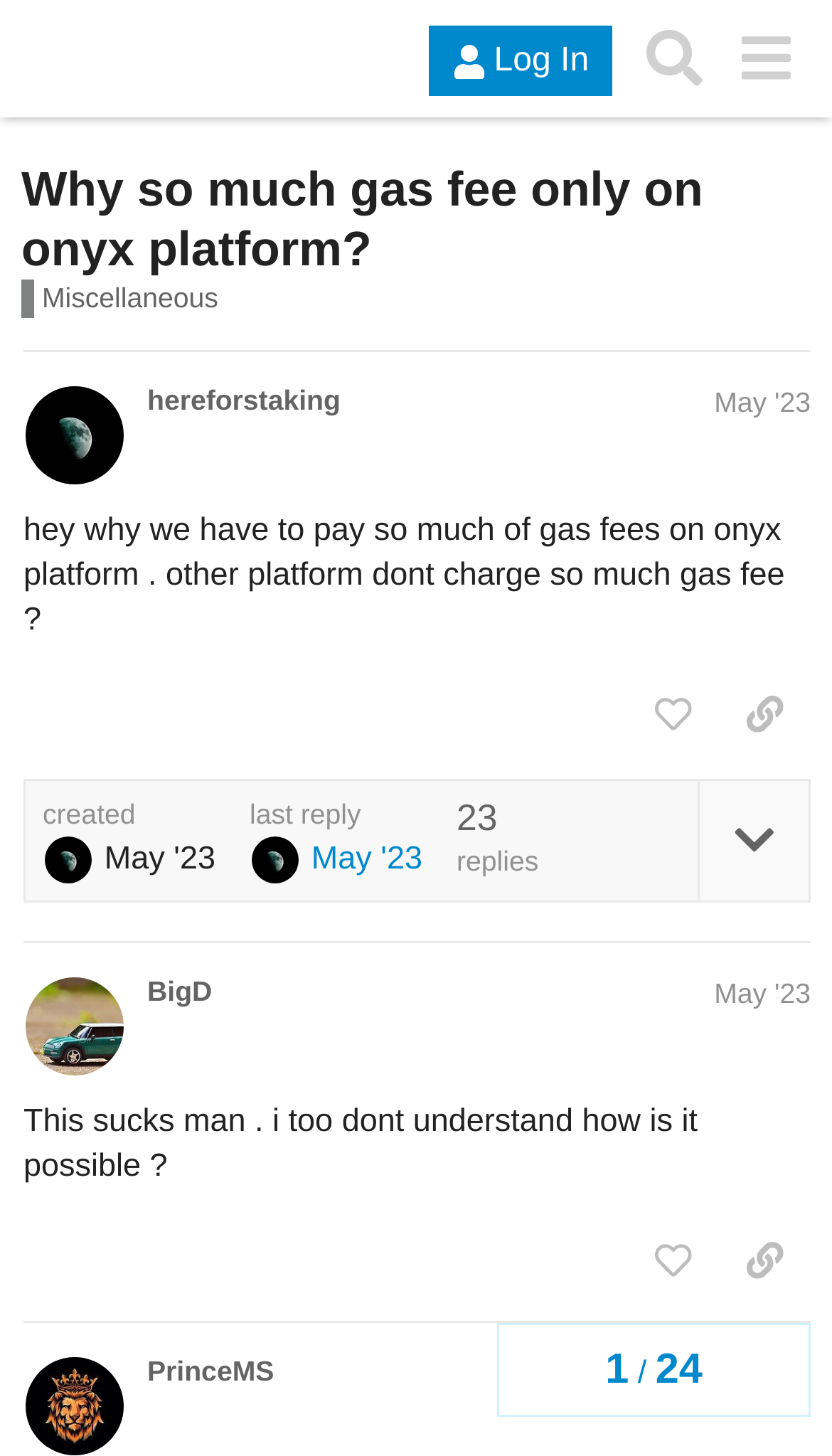Determine the bounding box coordinates of the clickable region to execute the instruction: "Expand topic details of the first post". The coordinates should be four float numbers between 0 and 1, denoted as [left, top, right, bottom].

[0.838, 0.536, 0.972, 0.619]